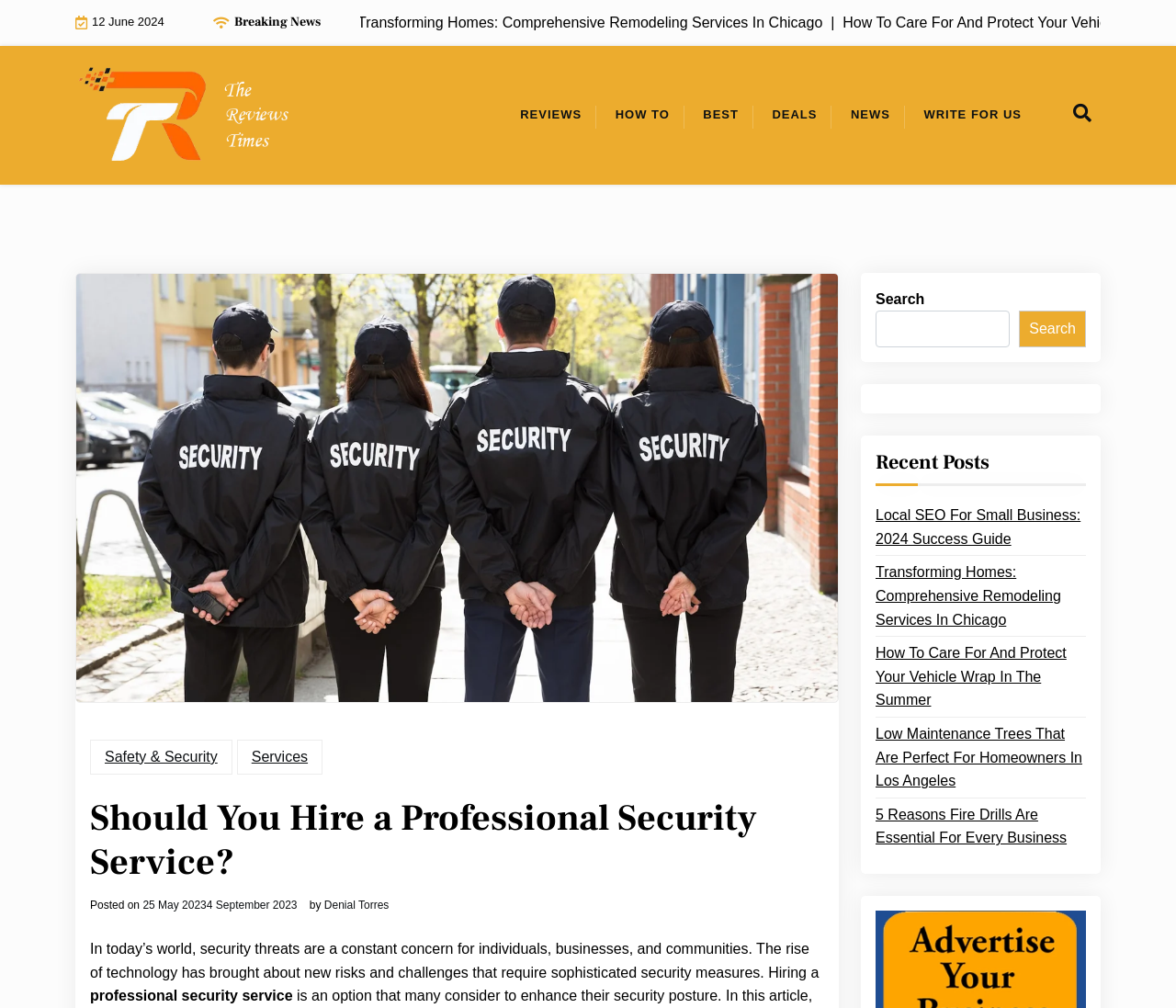Determine the bounding box coordinates of the section to be clicked to follow the instruction: "Check the 'Recent Posts'". The coordinates should be given as four float numbers between 0 and 1, formatted as [left, top, right, bottom].

[0.745, 0.447, 0.923, 0.478]